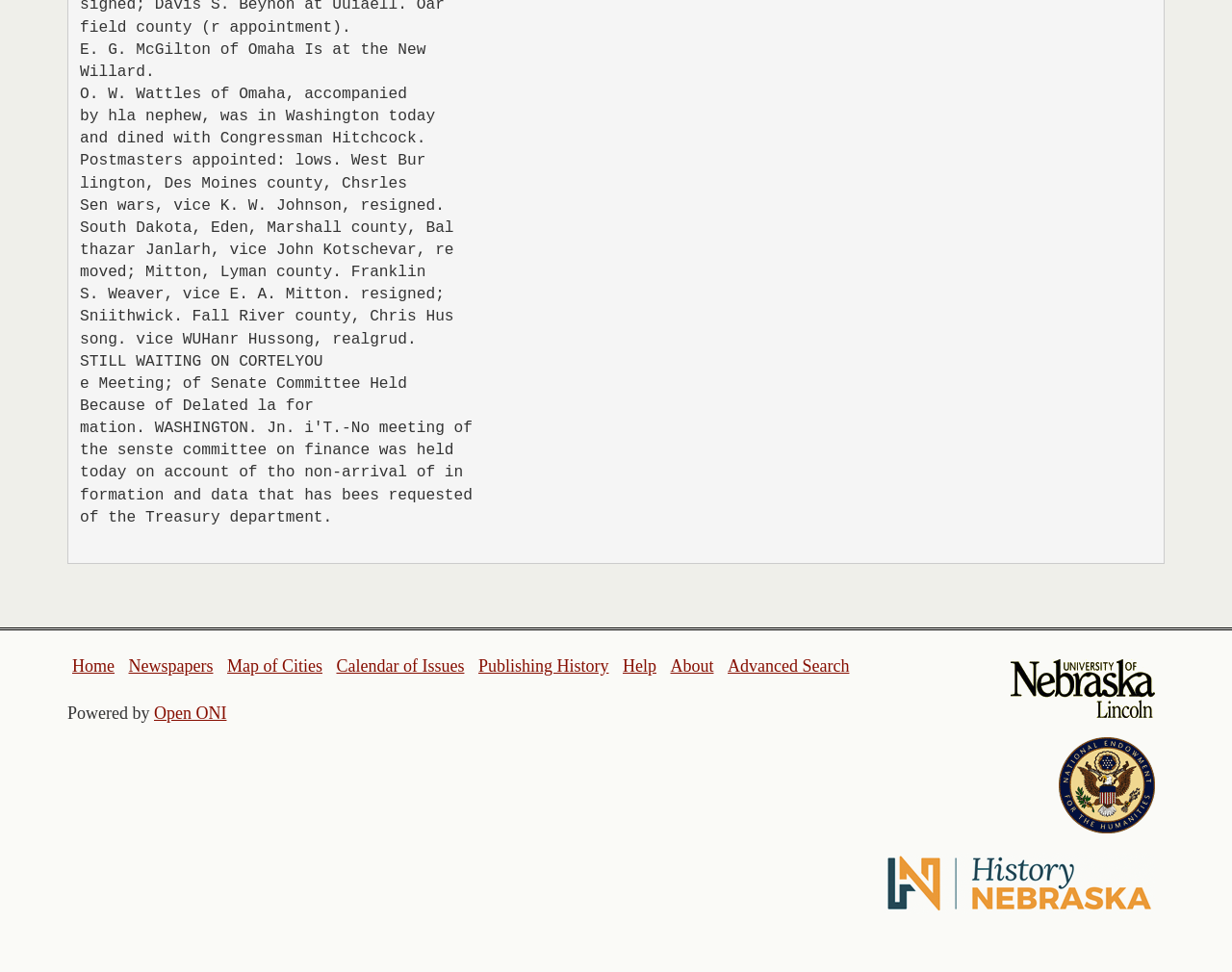Give a short answer to this question using one word or a phrase:
What is the last link in the top navigation bar?

Advanced Search